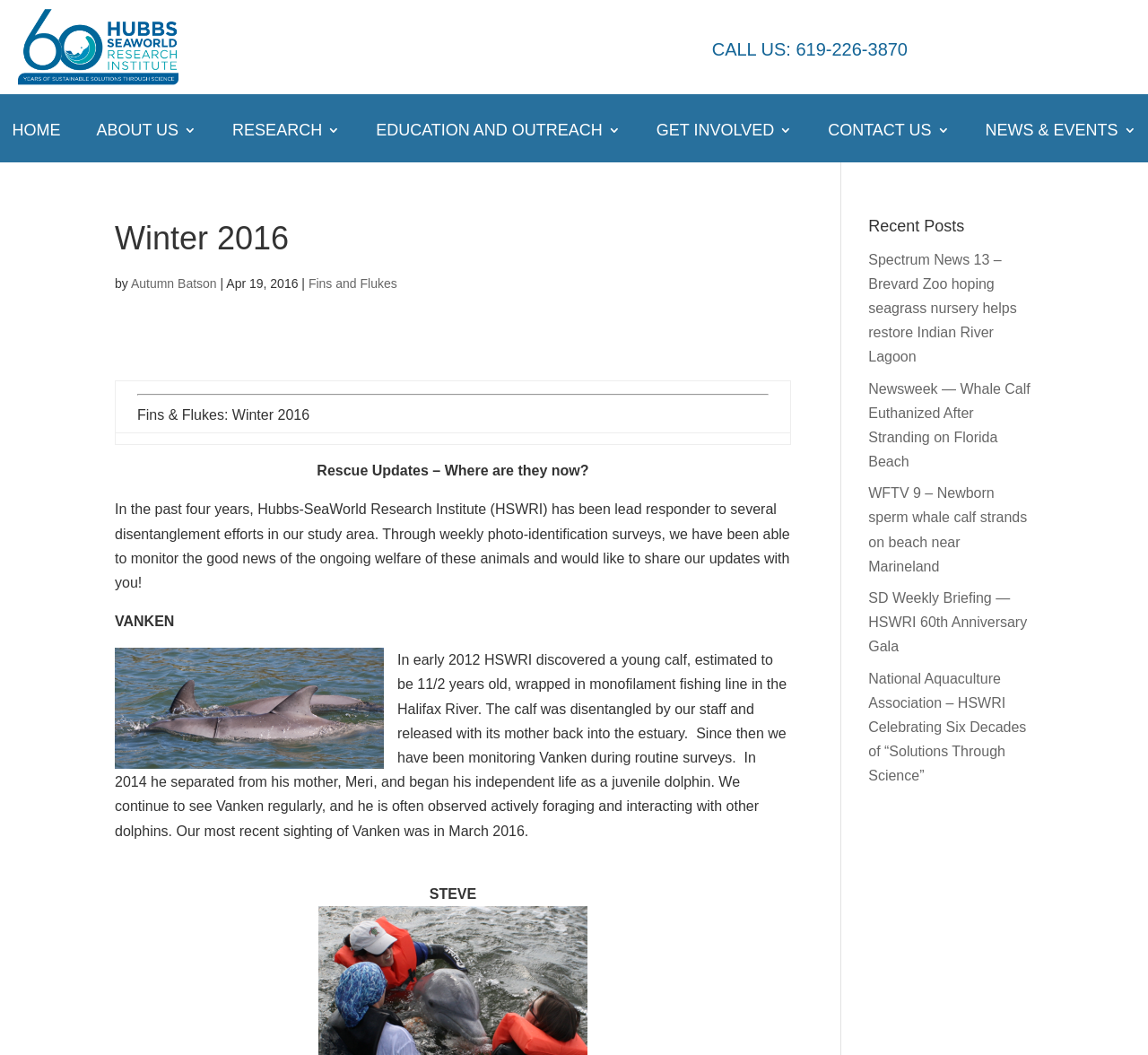Given the element description: "Research", predict the bounding box coordinates of this UI element. The coordinates must be four float numbers between 0 and 1, given as [left, top, right, bottom].

[0.202, 0.117, 0.296, 0.154]